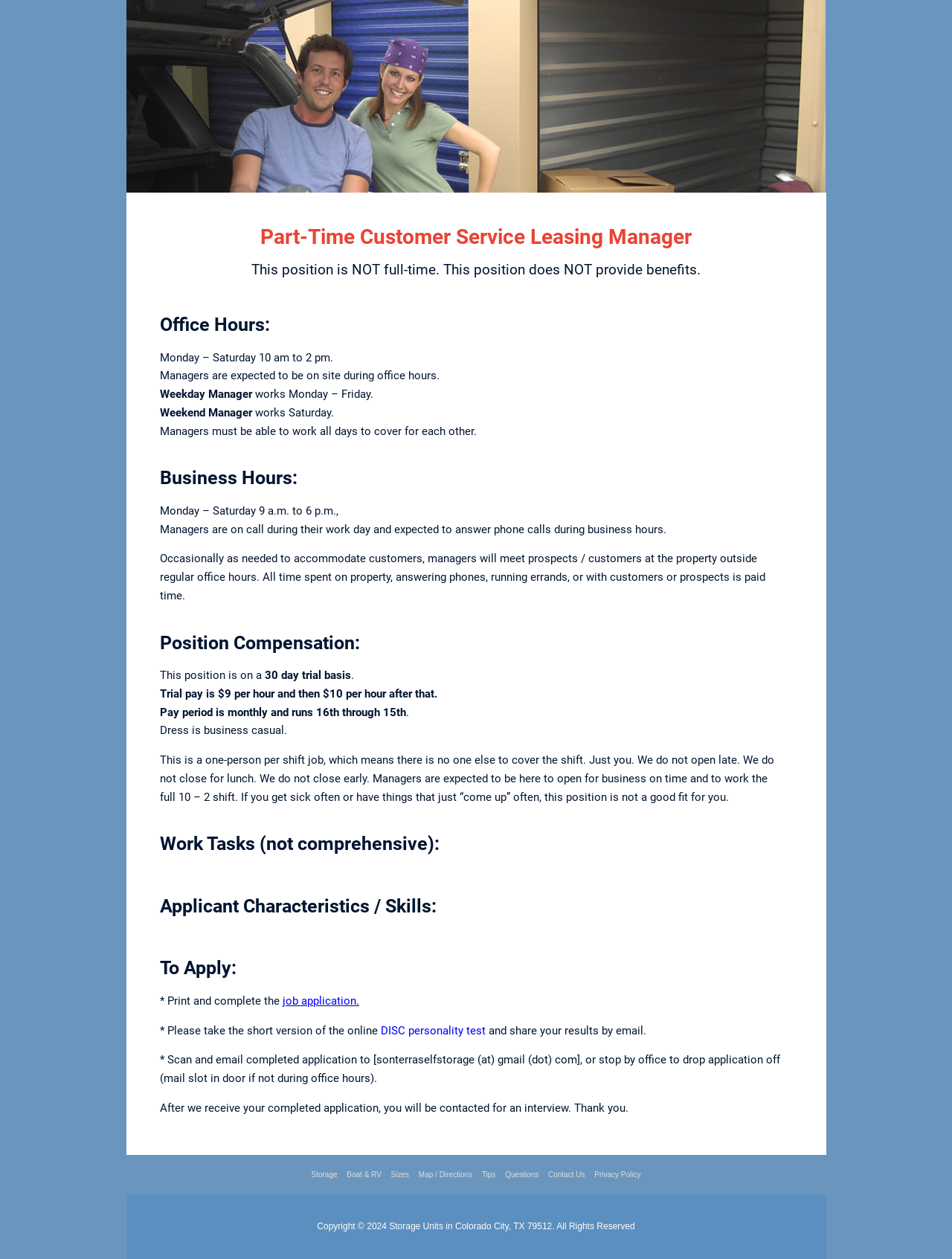Show me the bounding box coordinates of the clickable region to achieve the task as per the instruction: "Click the 'Contact Us' link".

[0.572, 0.93, 0.618, 0.936]